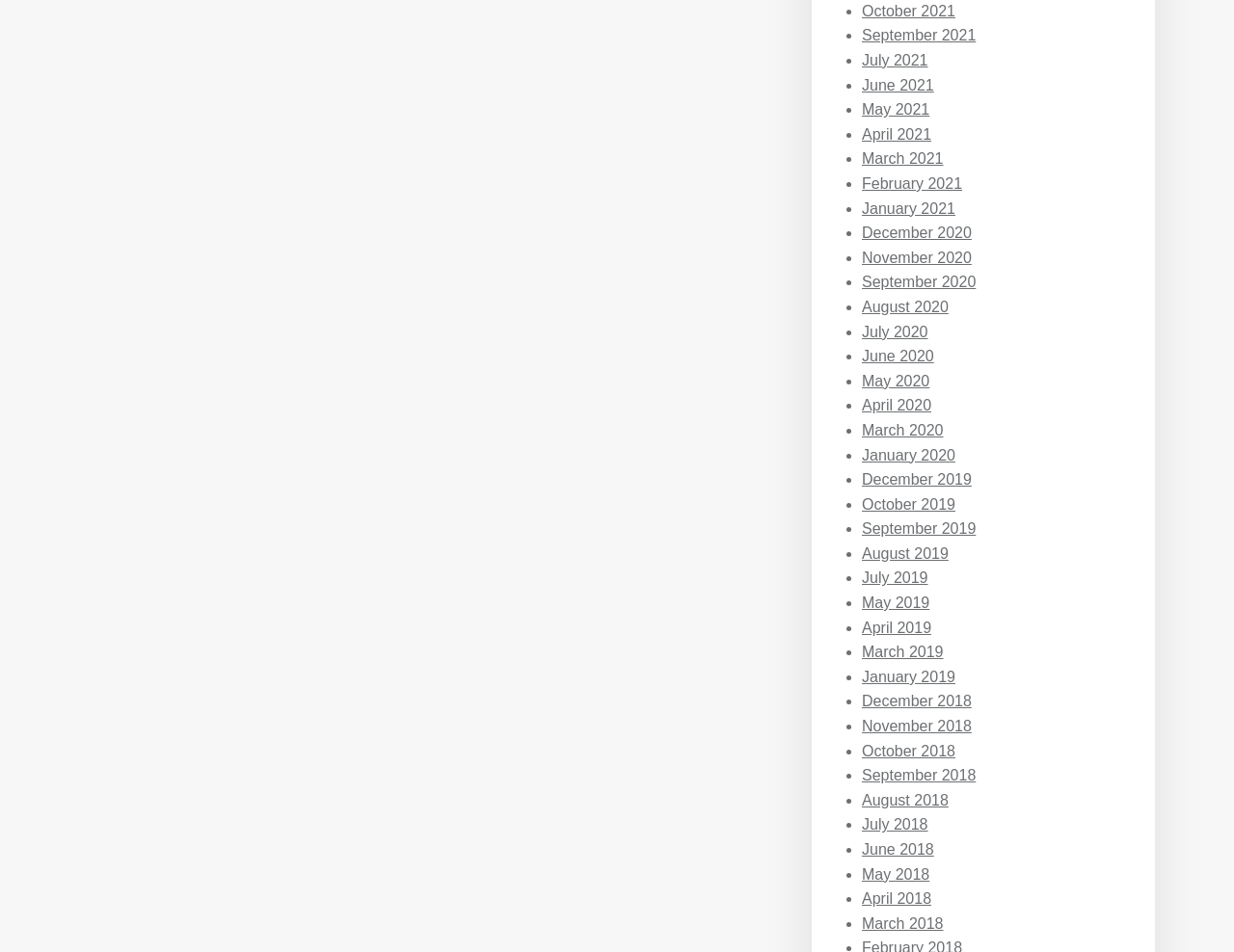Answer briefly with one word or phrase:
What is the earliest month listed?

December 2018